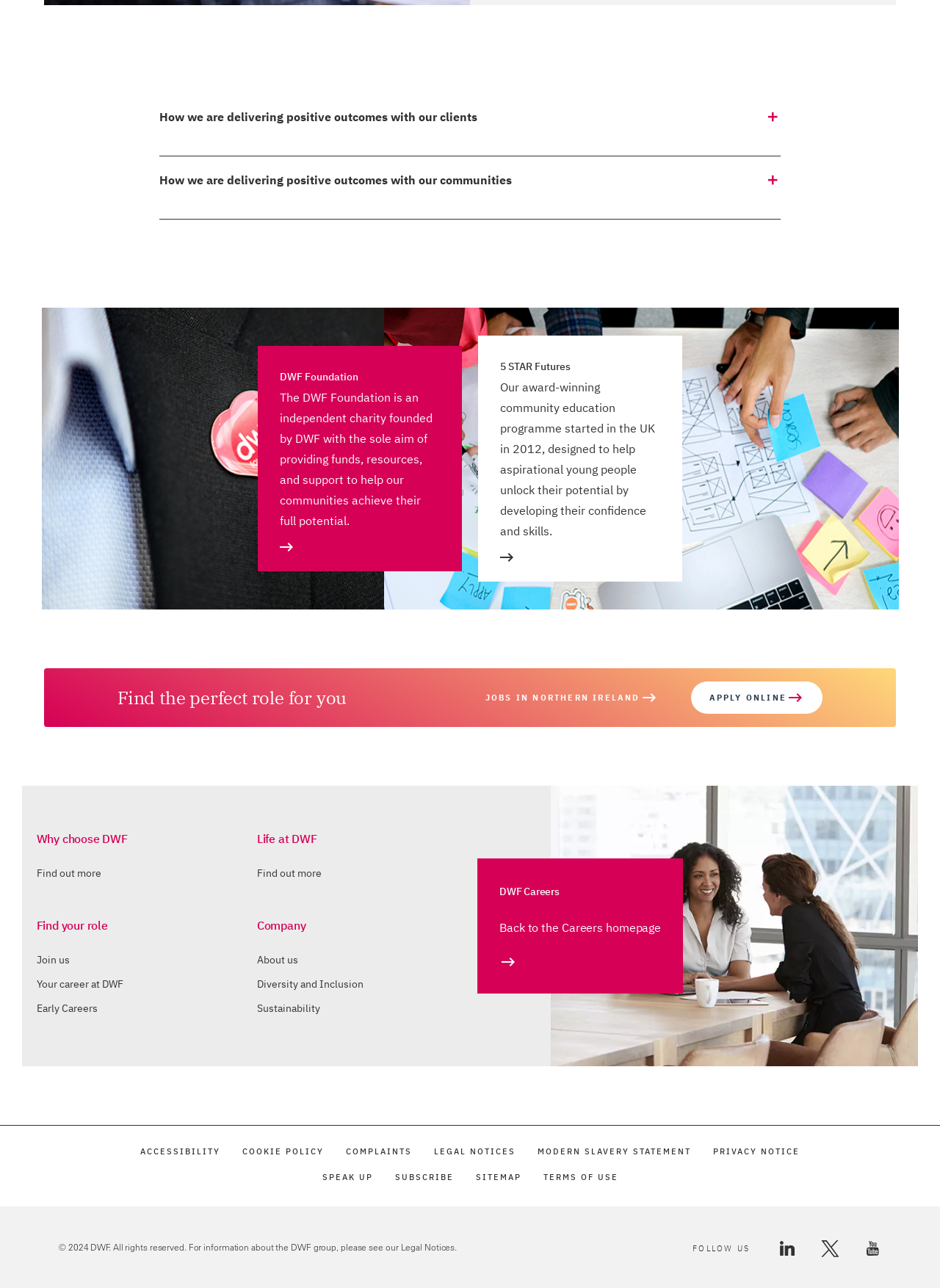Give a one-word or short phrase answer to the question: 
How much funding did the DWF Foundation provide to food banks during the COVID-19 pandemic?

Over £30,000